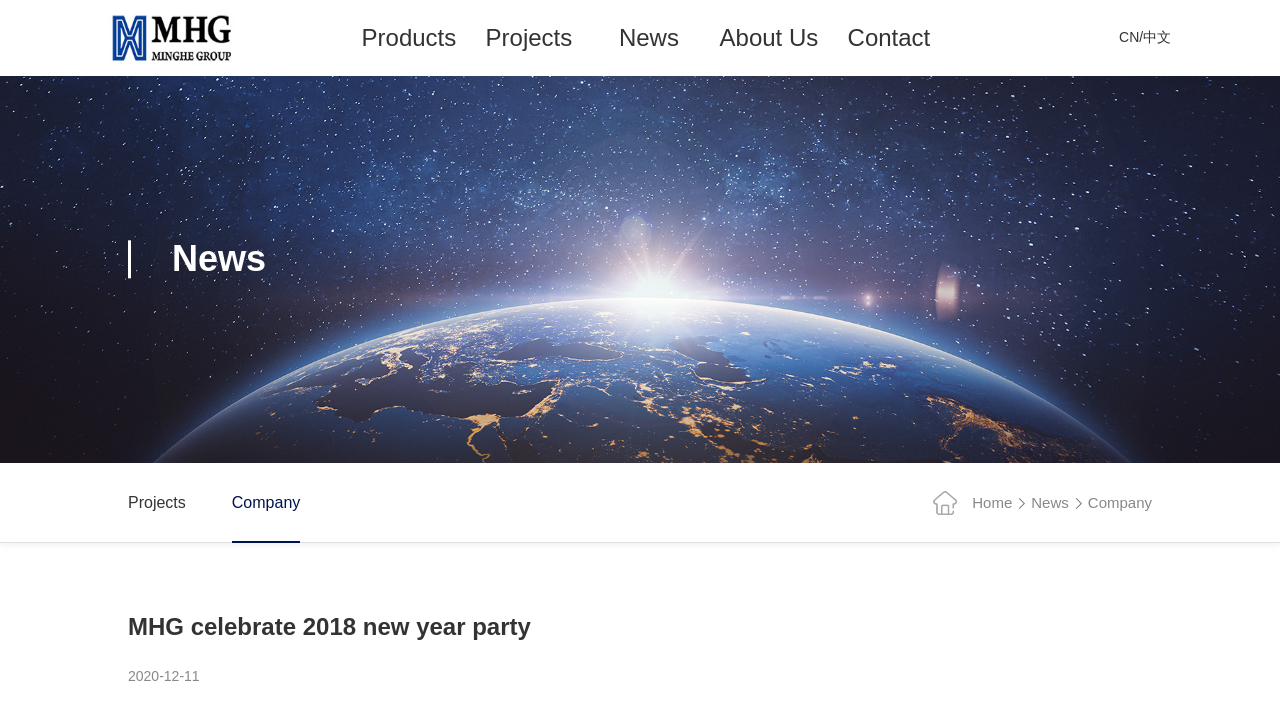Refer to the image and answer the question with as much detail as possible: What language option is available?

The link 'CN/中文' at the top right corner of the webpage indicates that the website provides a Chinese language option.